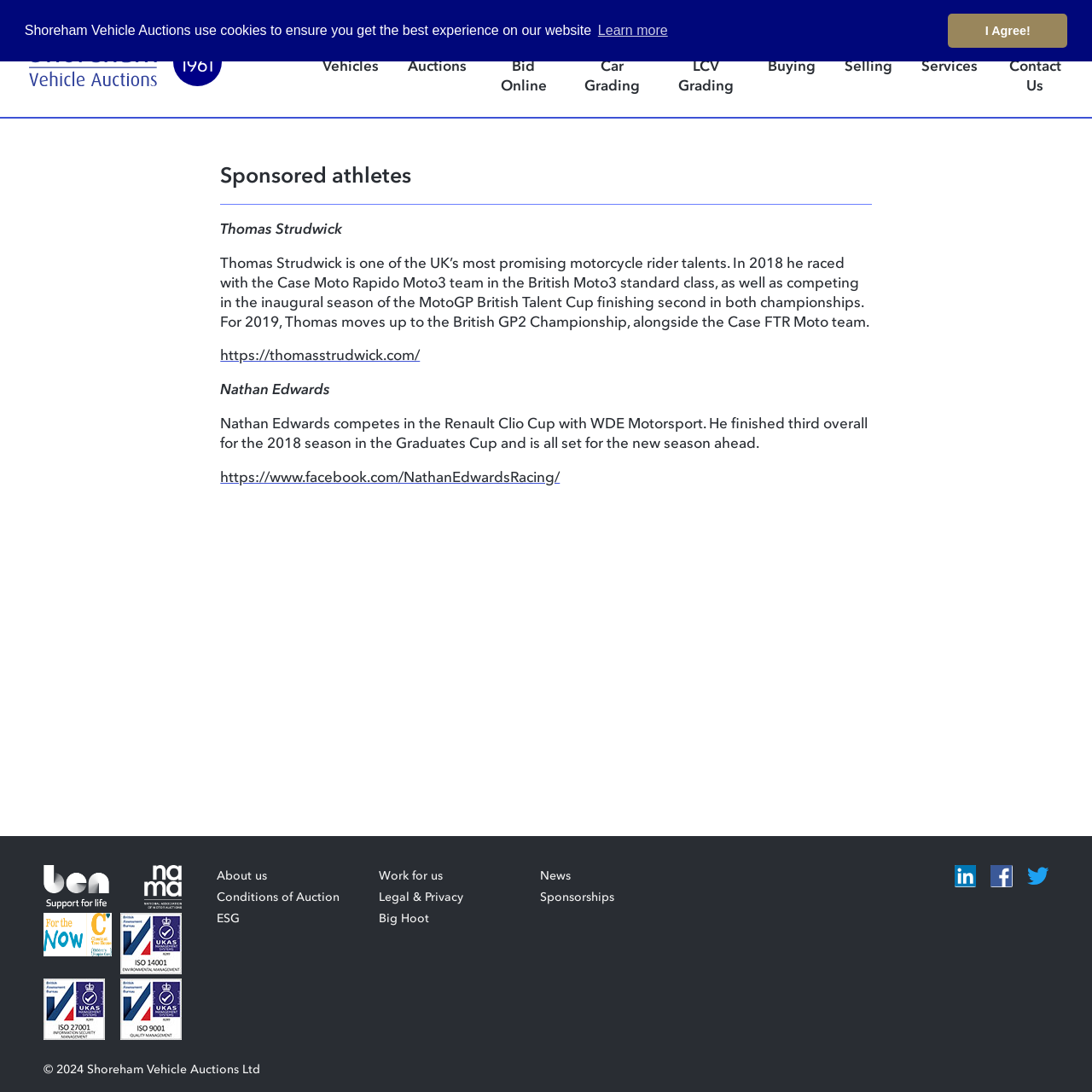Find the bounding box coordinates of the clickable region needed to perform the following instruction: "Contact via phone number". The coordinates should be provided as four float numbers between 0 and 1, i.e., [left, top, right, bottom].

None